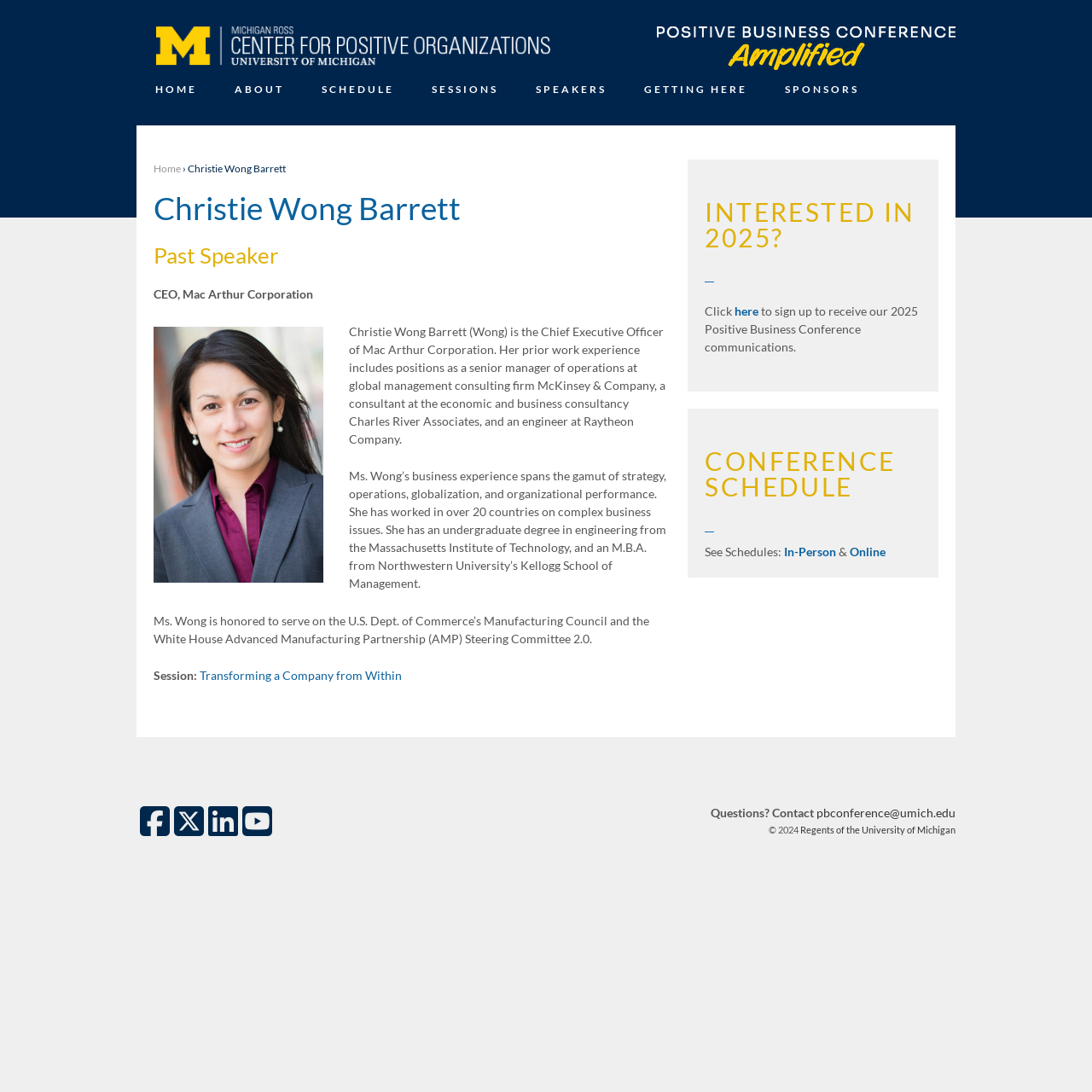Can you look at the image and give a comprehensive answer to the question:
What social media platforms are available?

The social media platforms available are Facebook, Twitter, LinkedIn, and Youtube, which are represented by their respective icons and links at the bottom of the webpage.